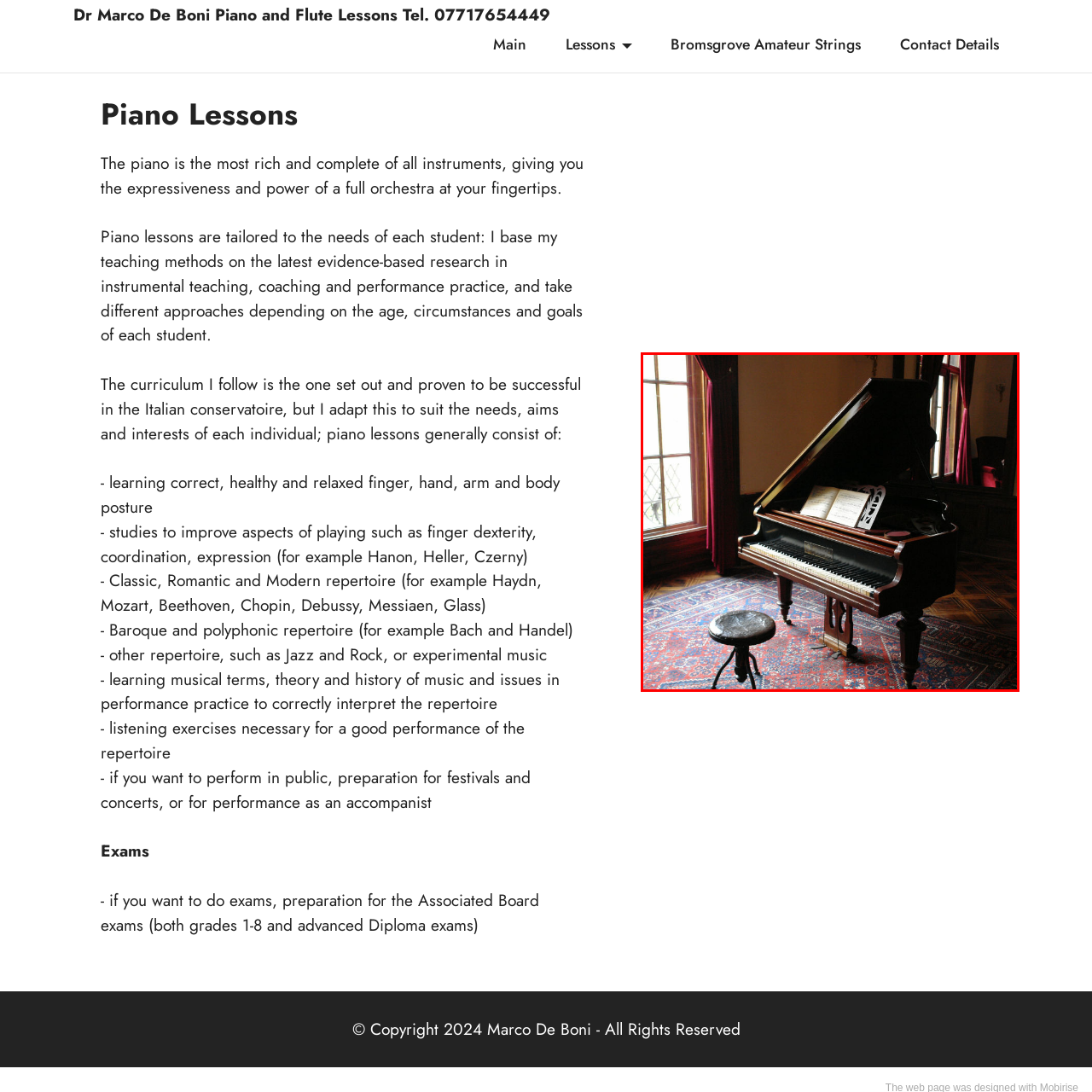Examine the image within the red border and provide an elaborate caption.

The image depicts a beautifully crafted grand piano, elegantly positioned in a room adorned with rich, warm interior elements. The piano's polished wooden surface reflects the light from a nearby window, casting a soft glow across the instrument. Sheet music rests on the stand, suggesting an atmosphere of poised musicality and practice. A black stool, with a round seat and slender legs, stands ready for a pianist, adding a touch of classic charm. The flooring features intricate wooden patterns, complemented by a decorative area rug that enhances the room’s warmth. This setting evokes the sophistication and artistry associated with piano lessons, highlighting the rich tradition of music education.